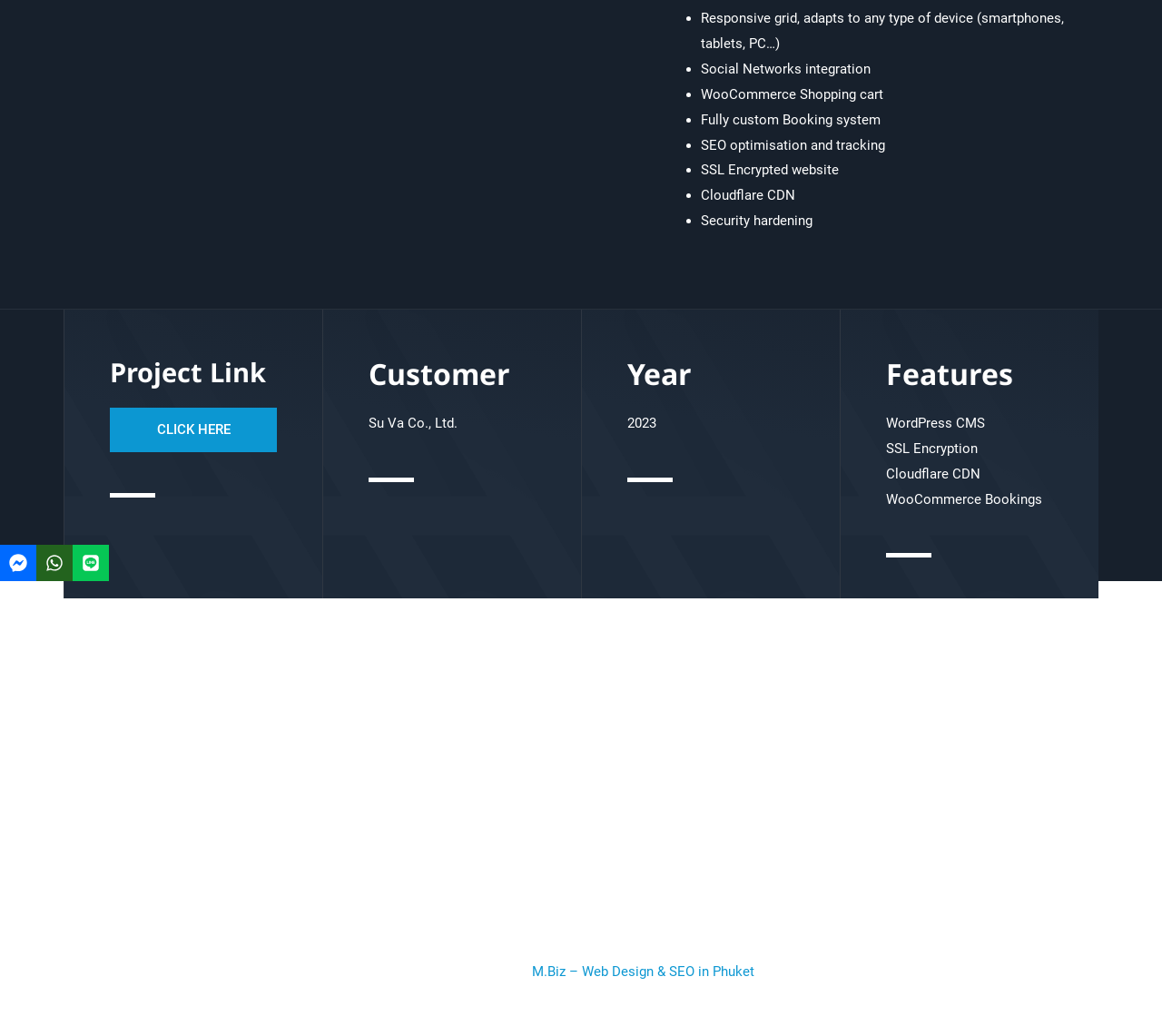Predict the bounding box of the UI element that fits this description: "Envelope".

[0.523, 0.823, 0.562, 0.867]